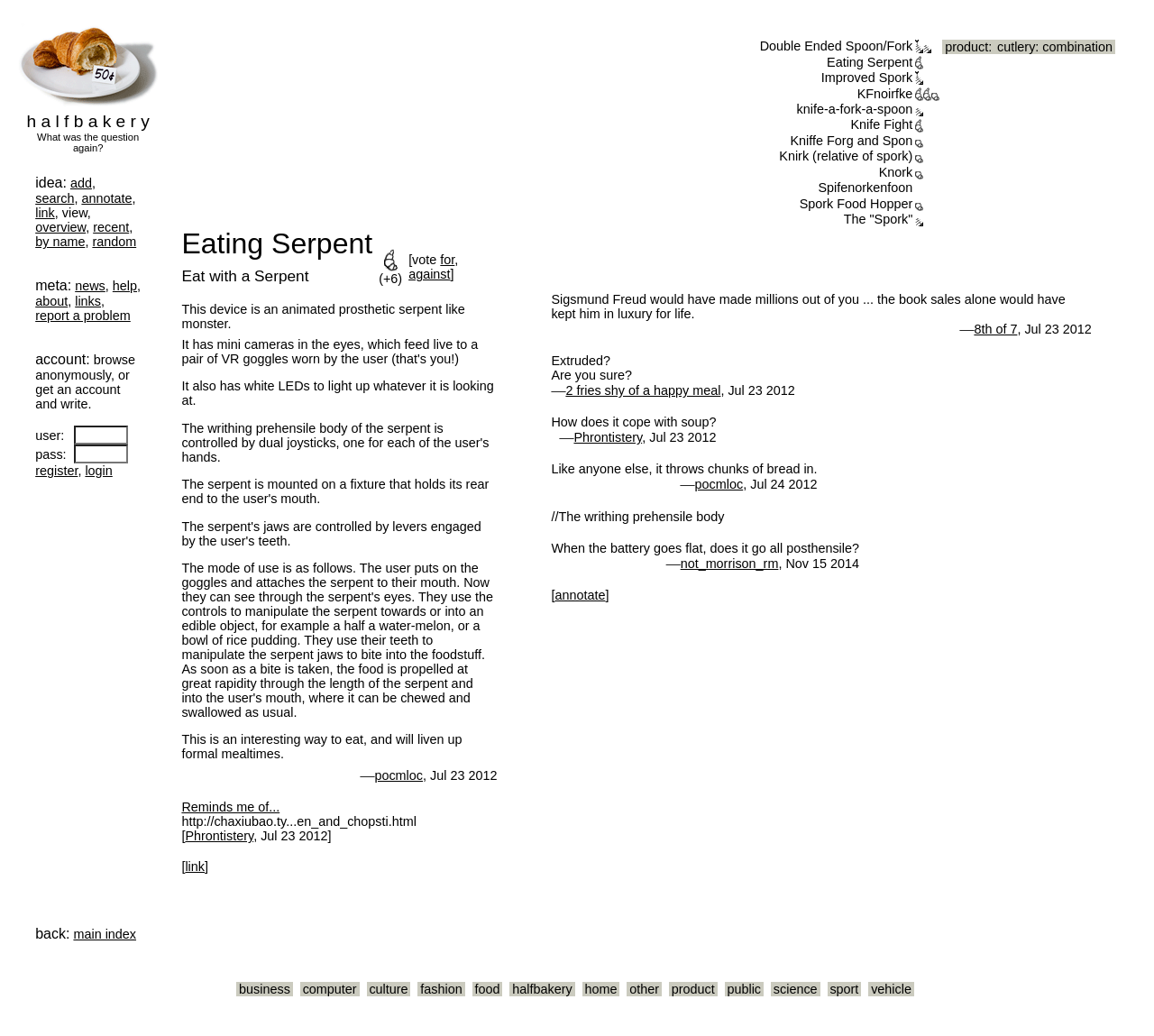Bounding box coordinates should be provided in the format (top-left x, top-left y, bottom-right x, bottom-right y) with all values between 0 and 1. Identify the bounding box for this UI element: Kniffe Forg and Spon

[0.685, 0.129, 0.791, 0.143]